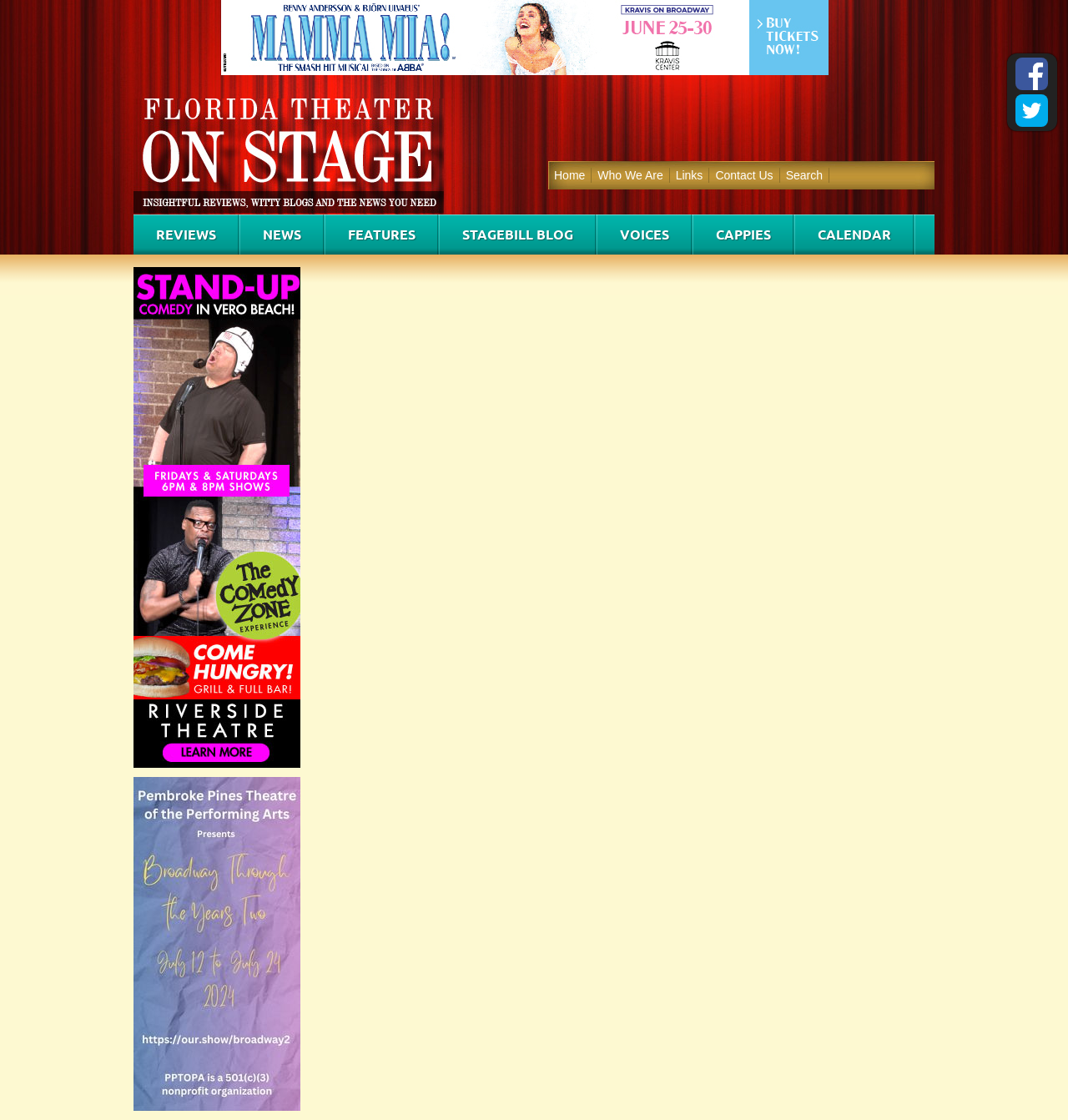Find the bounding box coordinates of the element to click in order to complete the given instruction: "Check out the CALENDAR."

[0.745, 0.192, 0.855, 0.227]